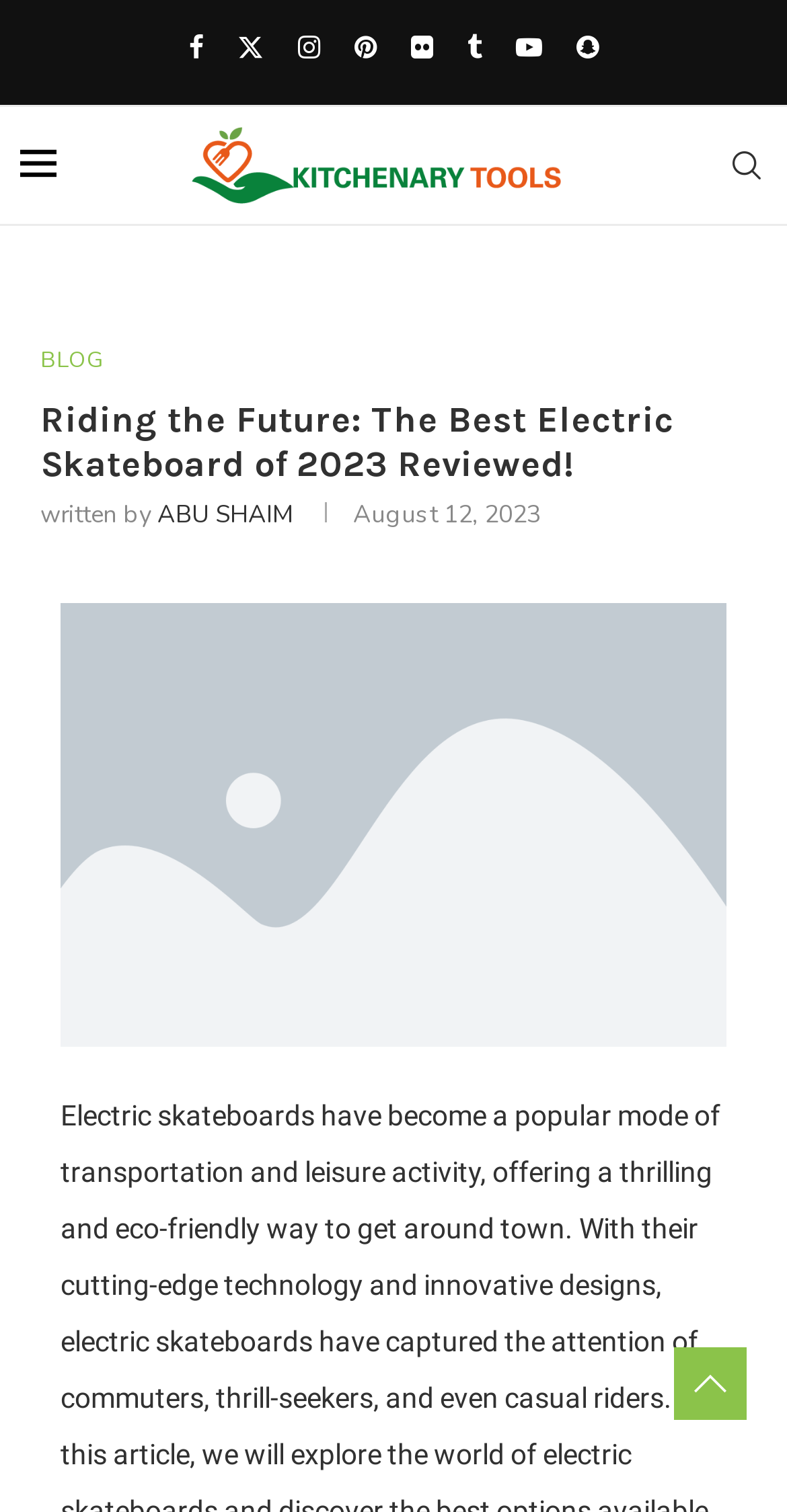Identify the bounding box coordinates for the element you need to click to achieve the following task: "go to BLOG". The coordinates must be four float values ranging from 0 to 1, formatted as [left, top, right, bottom].

[0.051, 0.229, 0.133, 0.247]